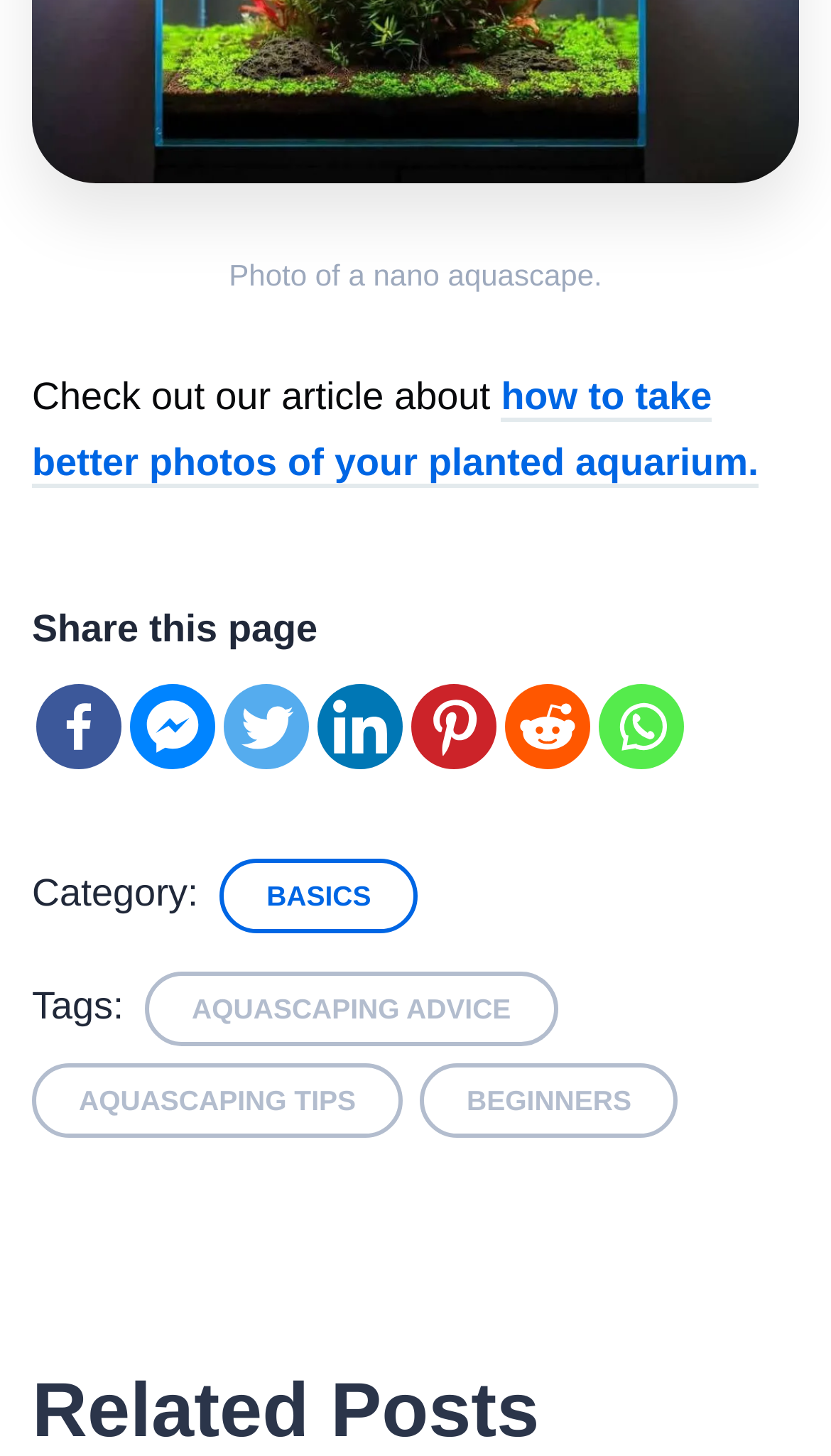Identify the bounding box coordinates of the clickable region to carry out the given instruction: "Read related posts".

[0.038, 0.939, 0.649, 0.999]